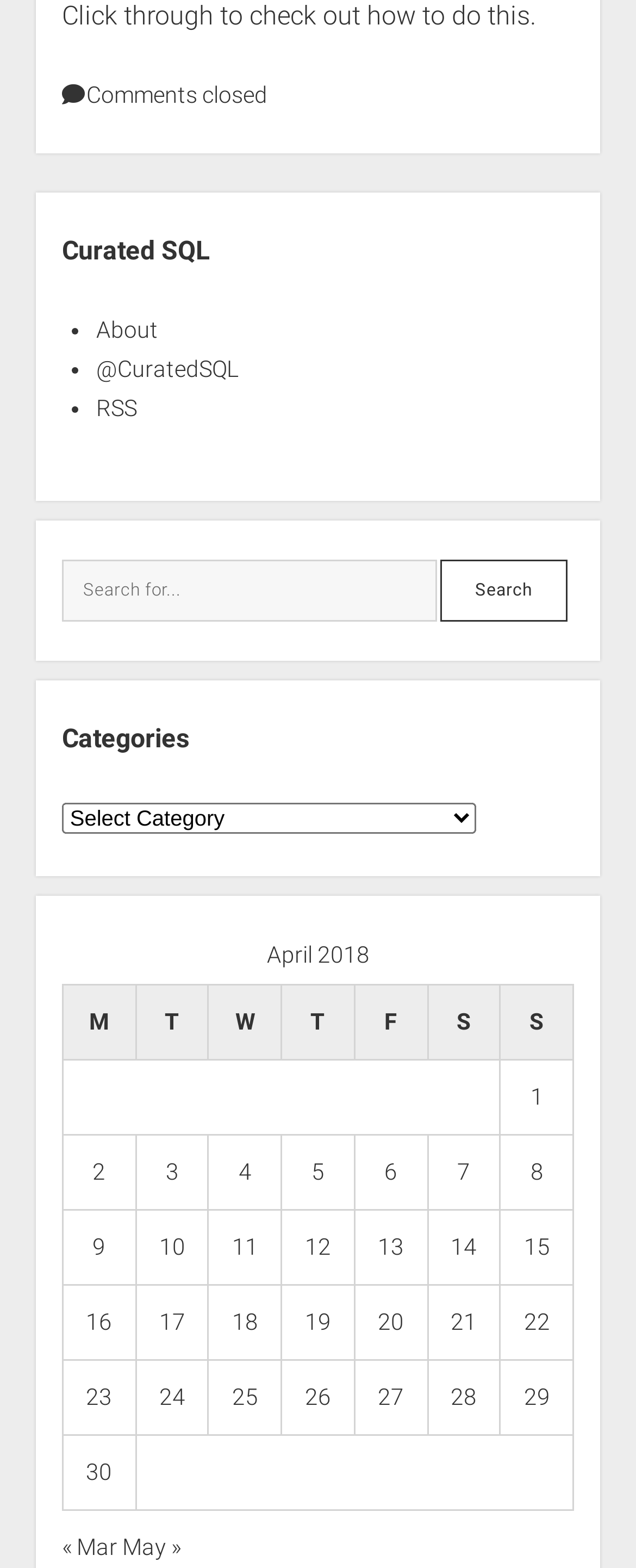Find the bounding box coordinates for the element that must be clicked to complete the instruction: "Select a category". The coordinates should be four float numbers between 0 and 1, indicated as [left, top, right, bottom].

[0.097, 0.511, 0.748, 0.531]